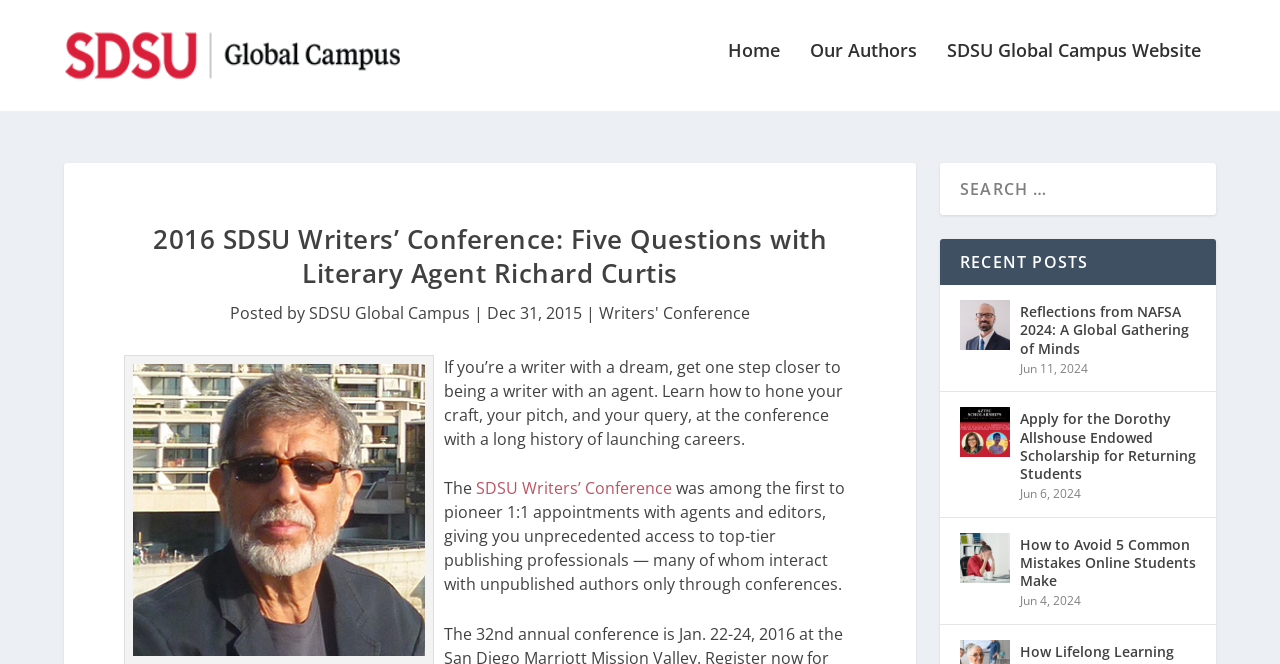What is the name of the literary agent?
Please ensure your answer to the question is detailed and covers all necessary aspects.

The answer can be found by looking at the image description 'Richard Curtis' which is associated with the image element [168]. This image is likely a photo of the literary agent, and the description provides his name.